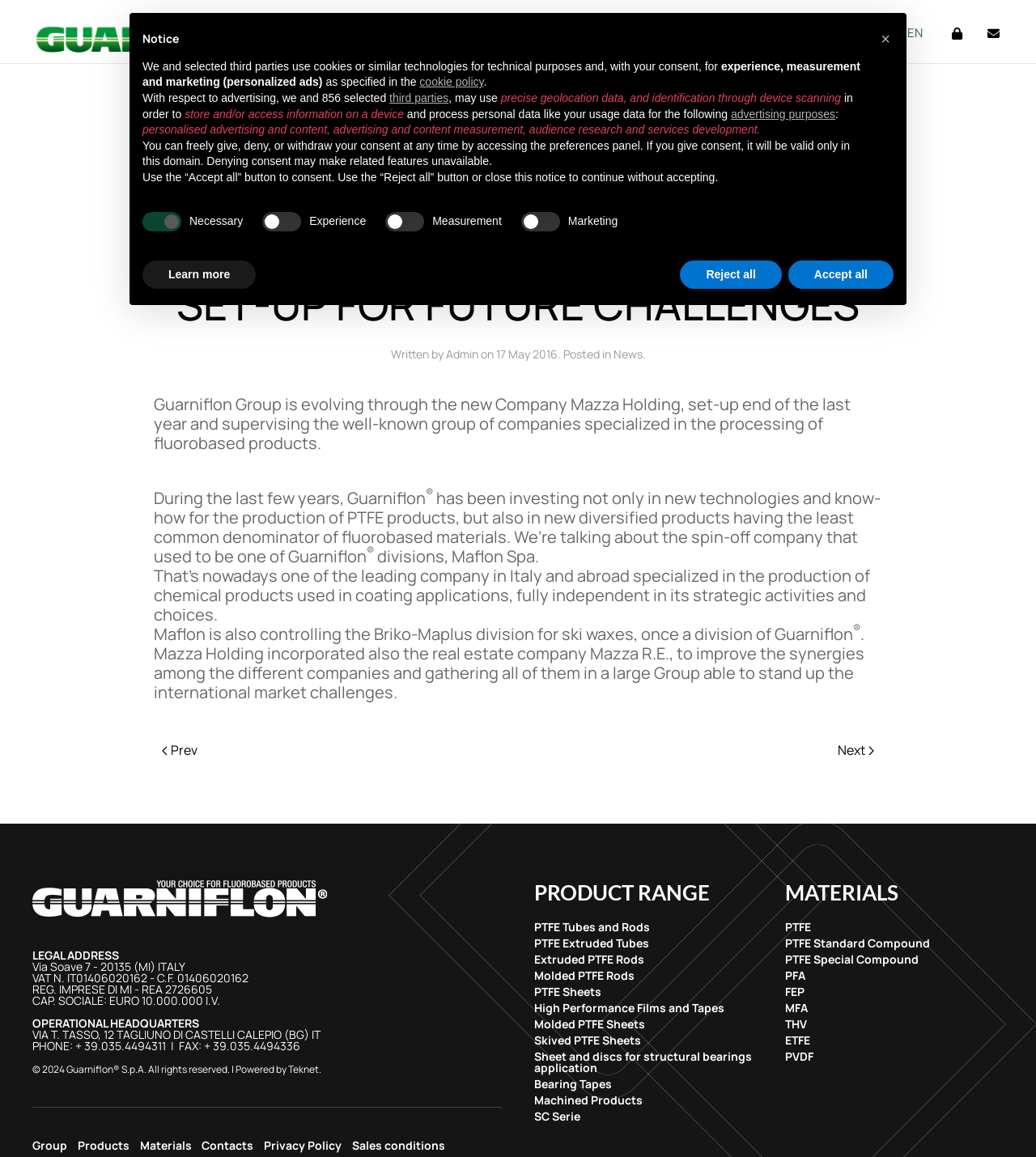What is the phone number of the operational headquarters?
Please look at the screenshot and answer in one word or a short phrase.

+ 39.035.4494311